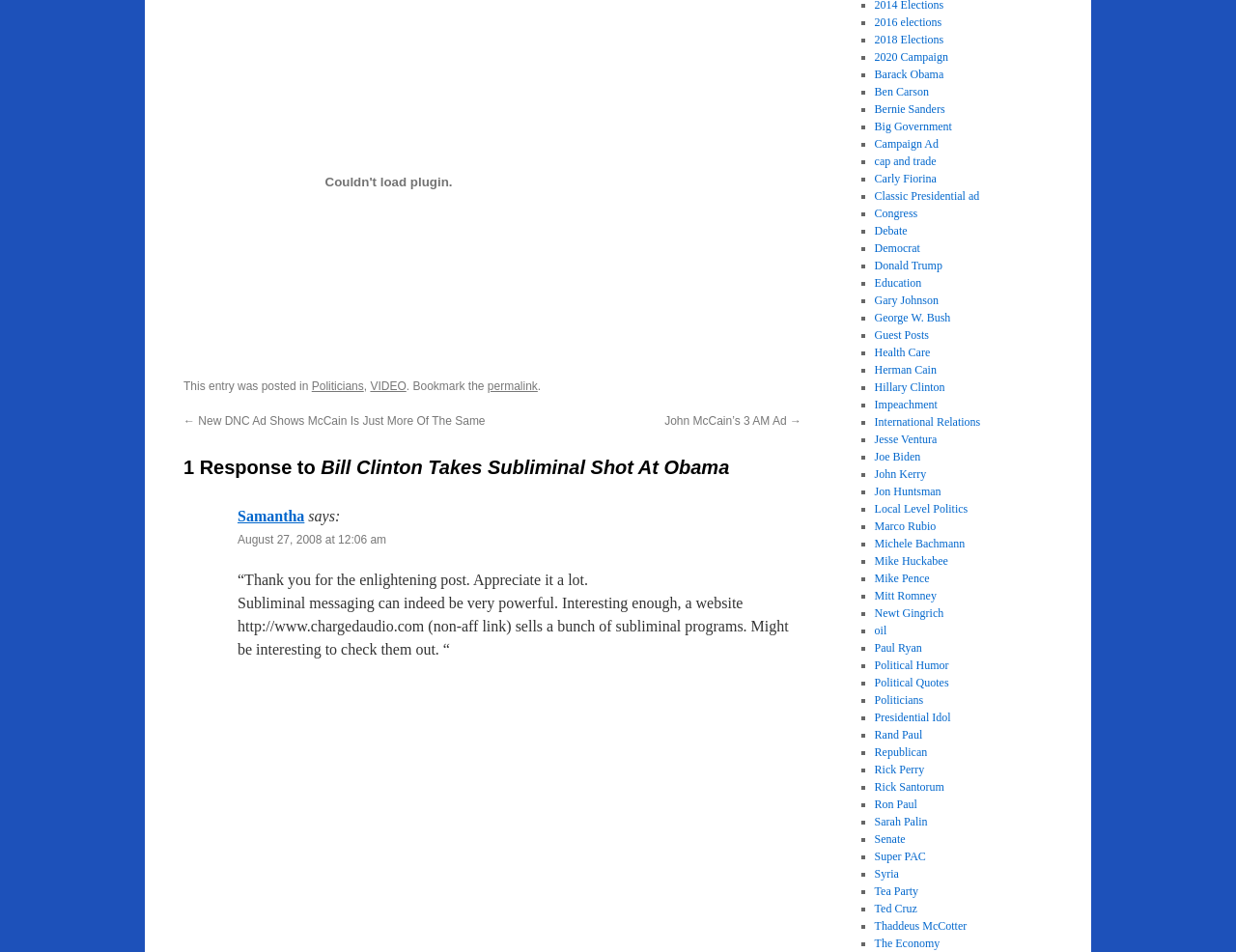Find and specify the bounding box coordinates that correspond to the clickable region for the instruction: "Learn about Barack Obama".

[0.707, 0.071, 0.763, 0.085]